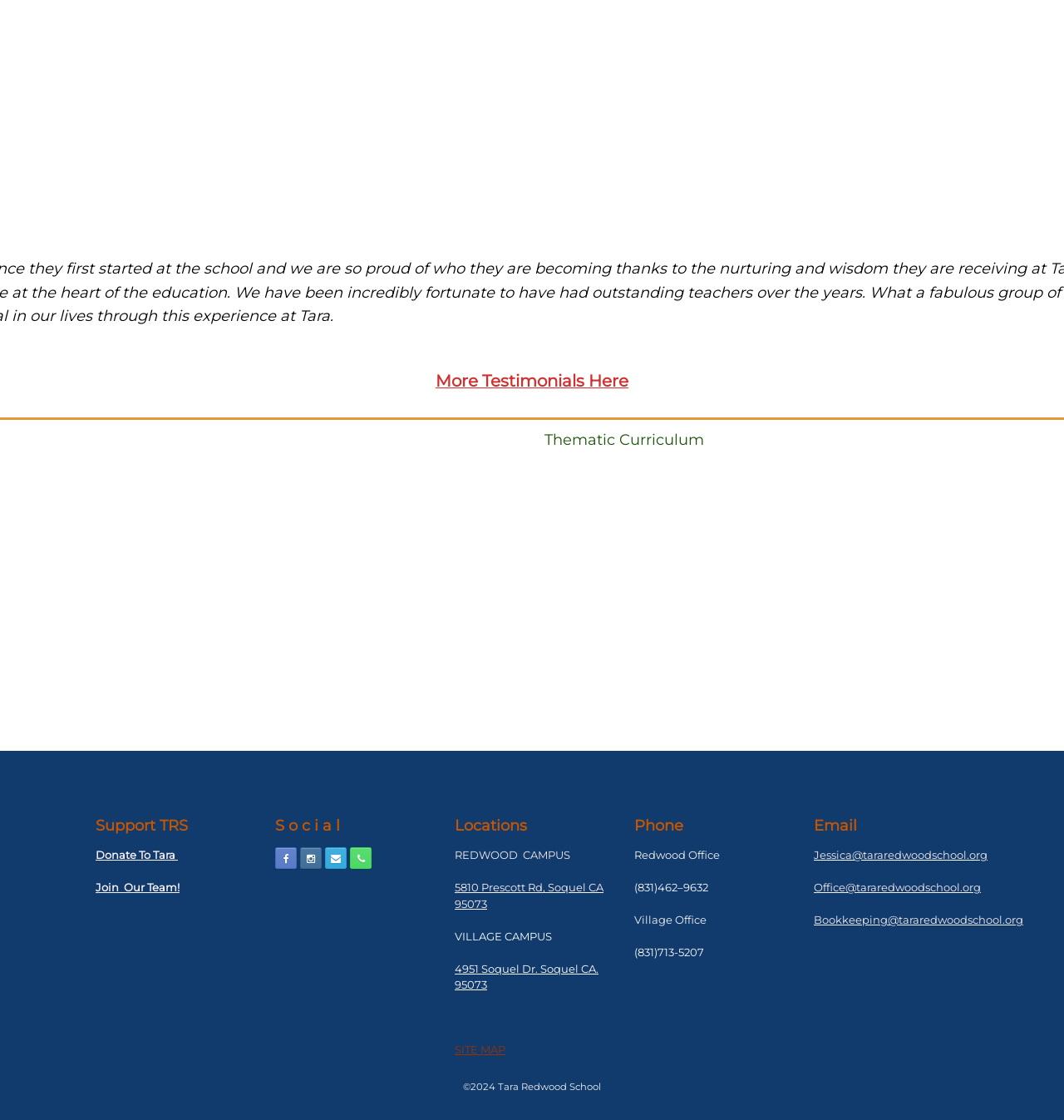Please look at the image and answer the question with a detailed explanation: What is the email address of the Bookkeeping department?

I found this answer by looking at the section with the heading 'Email' and the text 'Bookkeeping@tararedwoodschool.org'.